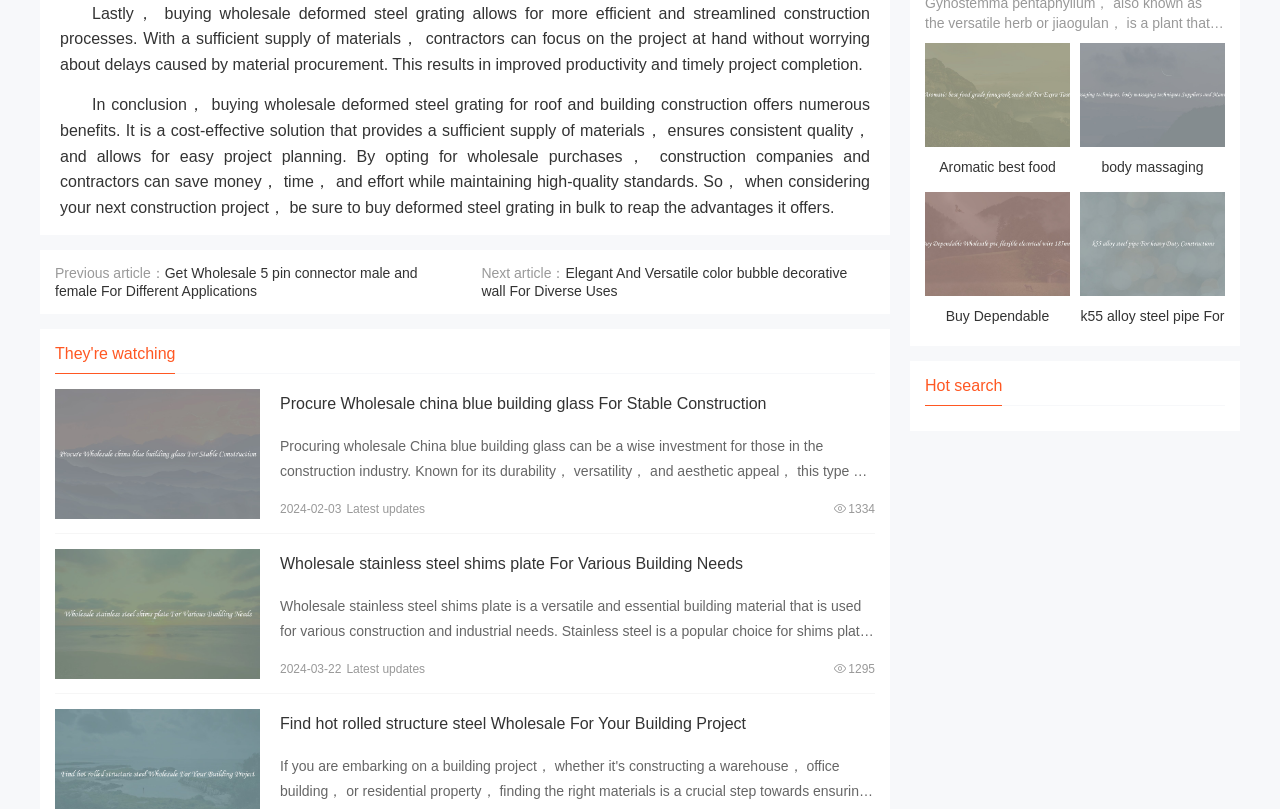For the element described, predict the bounding box coordinates as (top-left x, top-left y, bottom-right x, bottom-right y). All values should be between 0 and 1. Element description: View details

[0.043, 0.679, 0.203, 0.84]